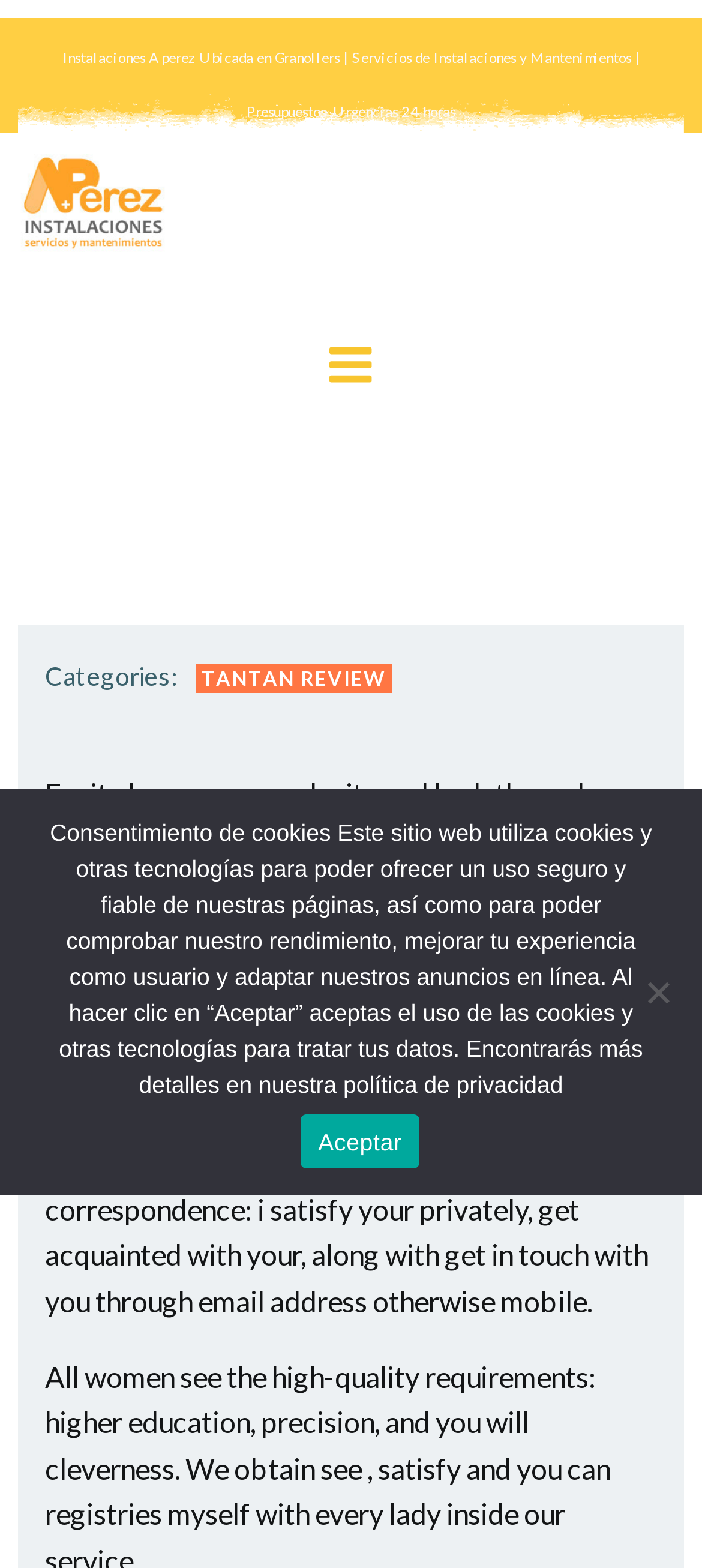What is the category of the webpage?
Using the image, elaborate on the answer with as much detail as possible.

The webpage has a section labeled 'Categories:', which suggests that the webpage is categorized into different sections or topics, although the specific categories are not explicitly stated.